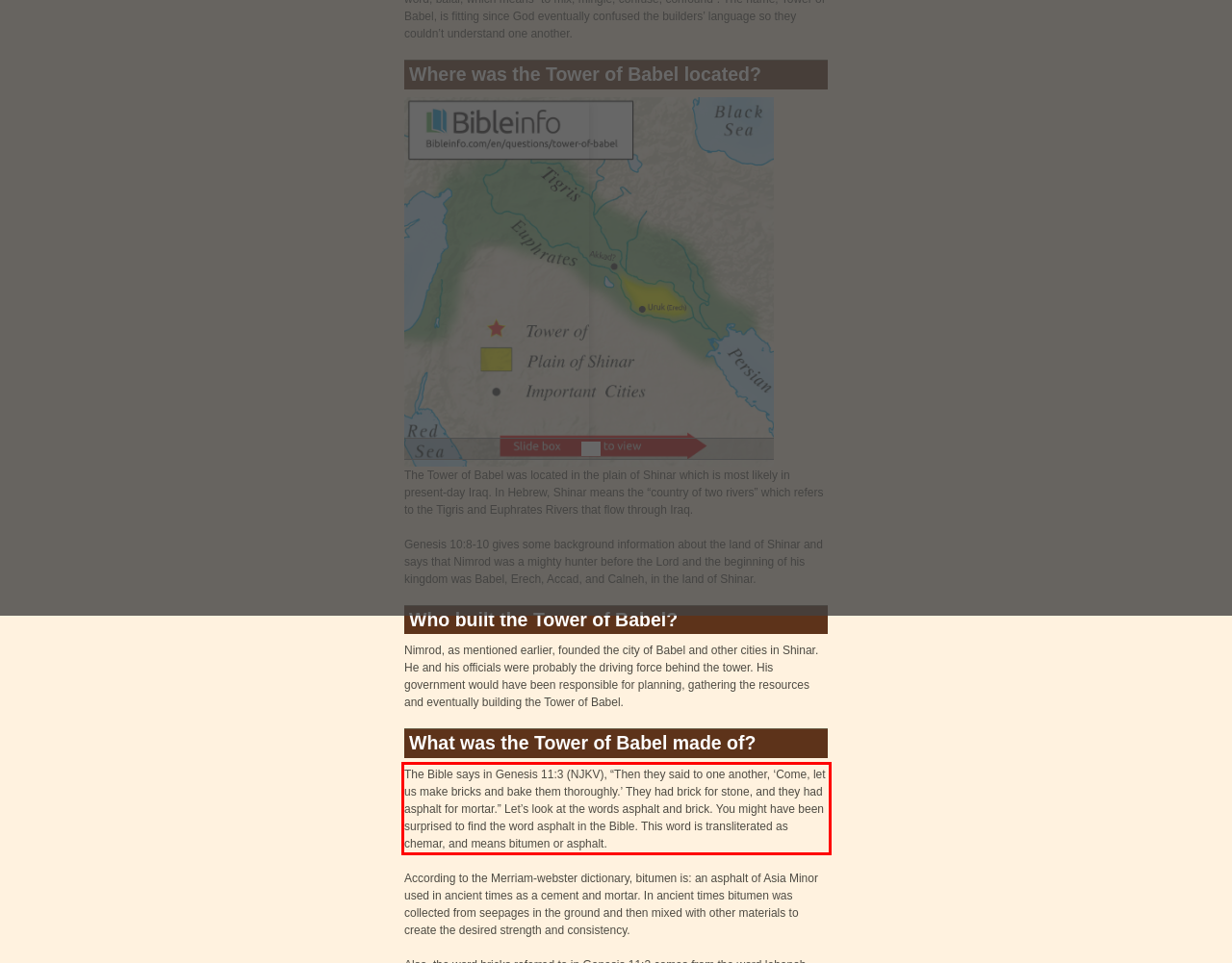Examine the webpage screenshot, find the red bounding box, and extract the text content within this marked area.

The Bible says in Genesis 11:3 (NJKV), “Then they said to one another, ‘Come, let us make bricks and bake them thoroughly.’ They had brick for stone, and they had asphalt for mortar.” Let’s look at the words asphalt and brick. You might have been surprised to find the word asphalt in the Bible. This word is transliterated as chemar, and means bitumen or asphalt.